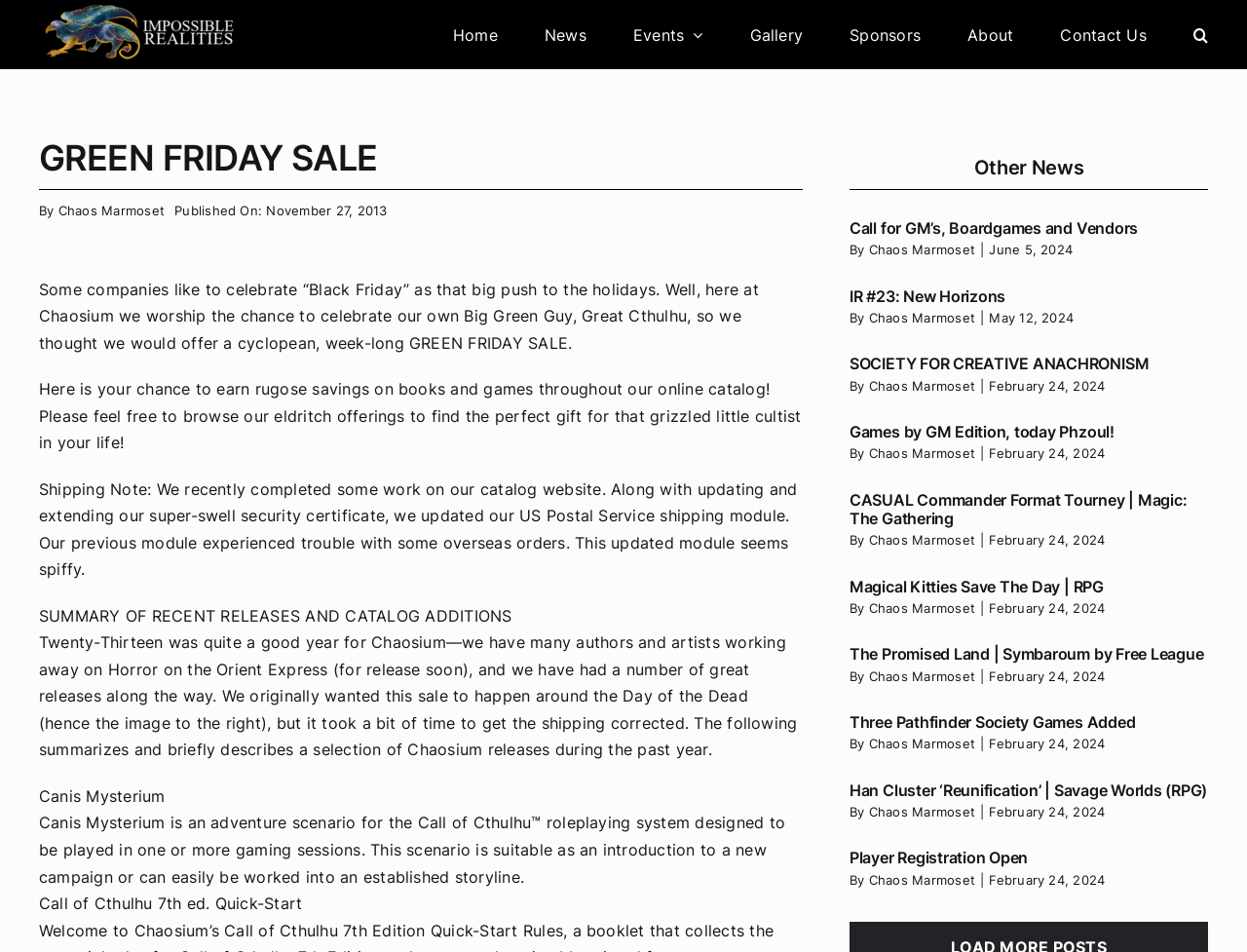Specify the bounding box coordinates for the region that must be clicked to perform the given instruction: "Click the 'Home' link".

[0.363, 0.0, 0.399, 0.073]